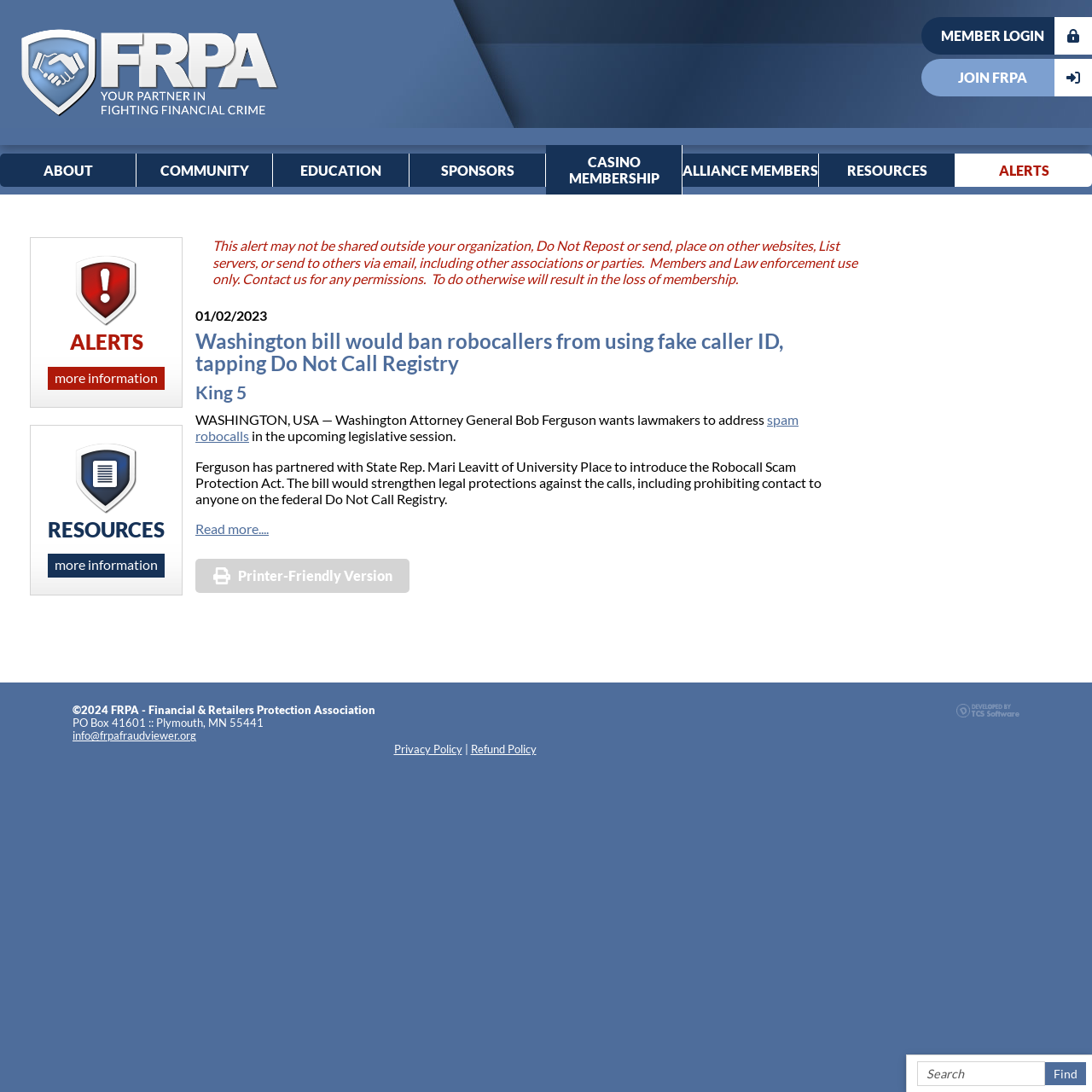Please provide a detailed answer to the question below based on the screenshot: 
What is the purpose of the Robocall Scam Protection Act?

I found the answer by reading the article on the webpage, which mentions that the Robocall Scam Protection Act would strengthen legal protections against robocalls, including prohibiting contact to anyone on the federal Do Not Call Registry.